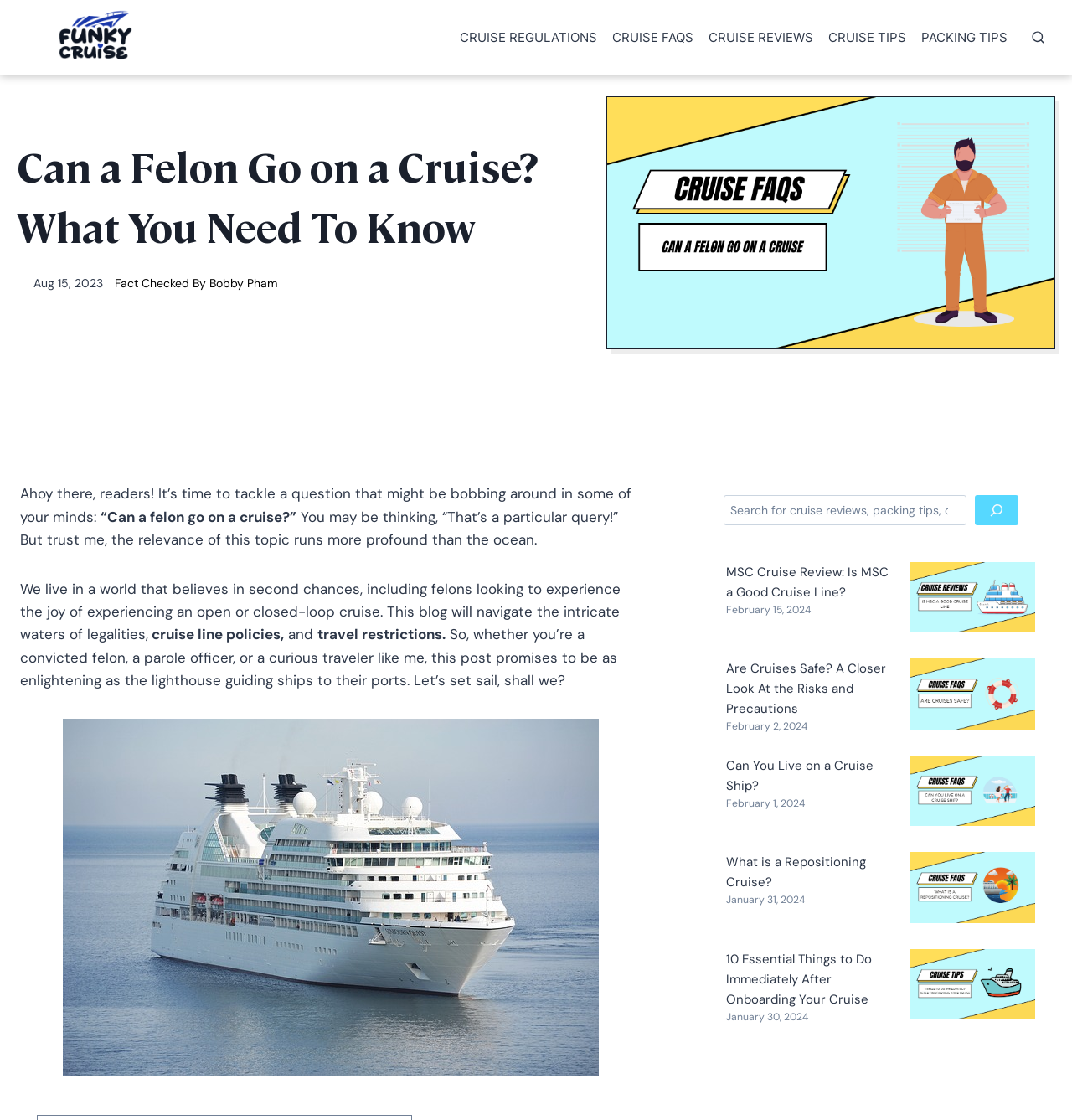Respond concisely with one word or phrase to the following query:
What is the date of the latest article?

Aug 15, 2023